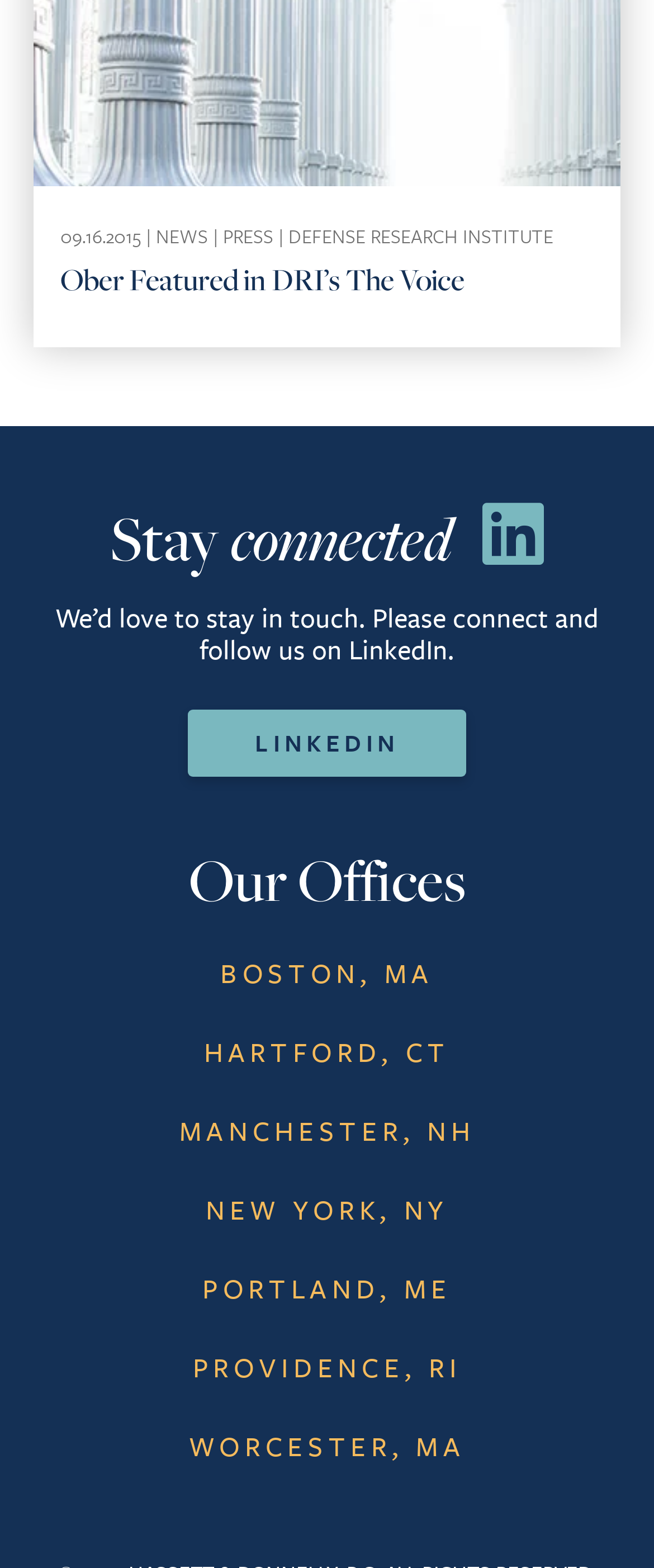Locate the bounding box coordinates of the area to click to fulfill this instruction: "Connect on LinkedIn". The bounding box should be presented as four float numbers between 0 and 1, in the order [left, top, right, bottom].

[0.287, 0.453, 0.713, 0.496]